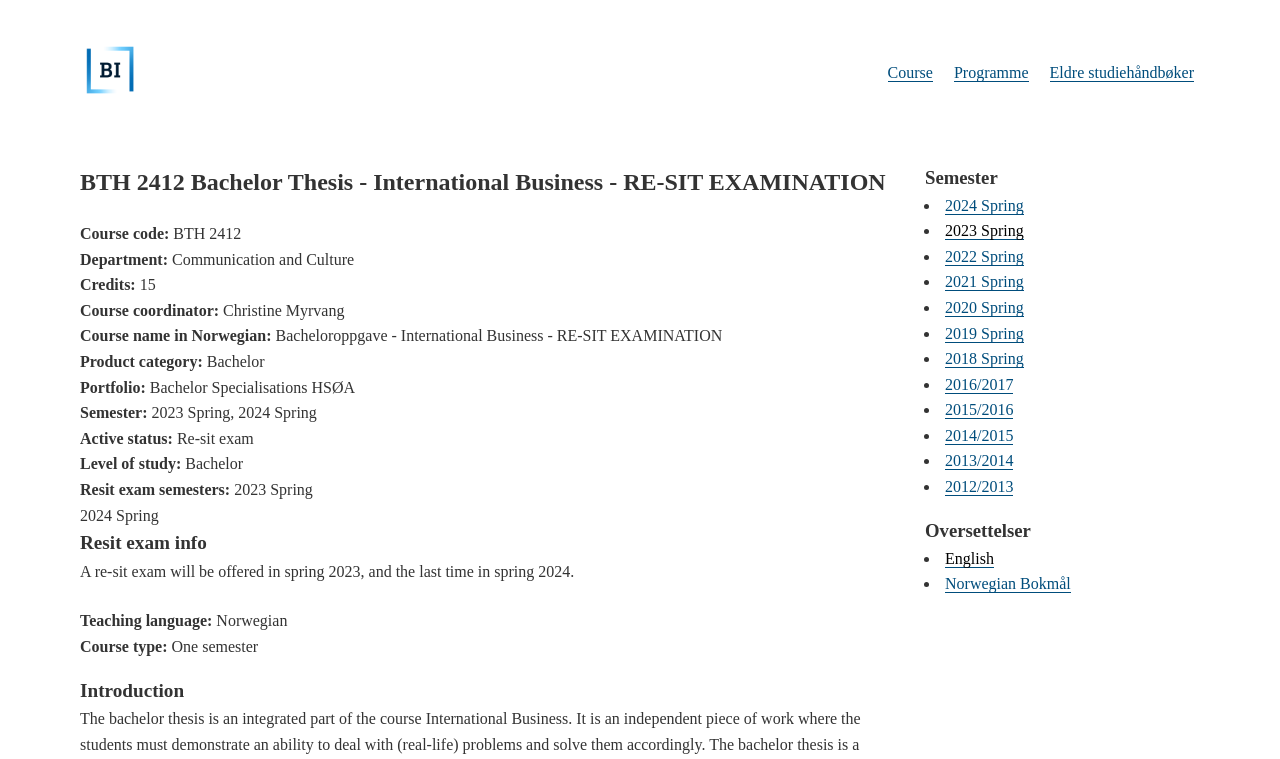Produce an elaborate caption capturing the essence of the webpage.

This webpage appears to be a course information page for "BTH 2412 Bachelor Thesis - International Business - RE-SIT EXAMINATION" at Programmeinfo BI. At the top of the page, there is a link to "Hopp til hovedinnhold" (Skip to main content) and a Programmeinfo BI logo with a link to the programme's homepage.

Below the logo, there is a heading that displays the course name, followed by a section with various course details, including course code, department, credits, course coordinator, and course name in Norwegian. 

To the right of this section, there are links to related pages, such as "Course" and "Programme". Further down the page, there is a header section with the course name and a section with additional course information, including product category, semester, active status, level of study, and teaching language.

The page also features a section with resit exam information, including a message stating that a re-sit exam will be offered in spring 2023 and 2024. Below this, there is a section with a heading "Semester" that lists various semesters, including 2024 Spring, 2023 Spring, and others, with links to each semester's page.

Finally, there is a section with a heading "Oversettelser" (Translations) that lists links to translations of the course information in different languages, including English and Norwegian Bokmål.